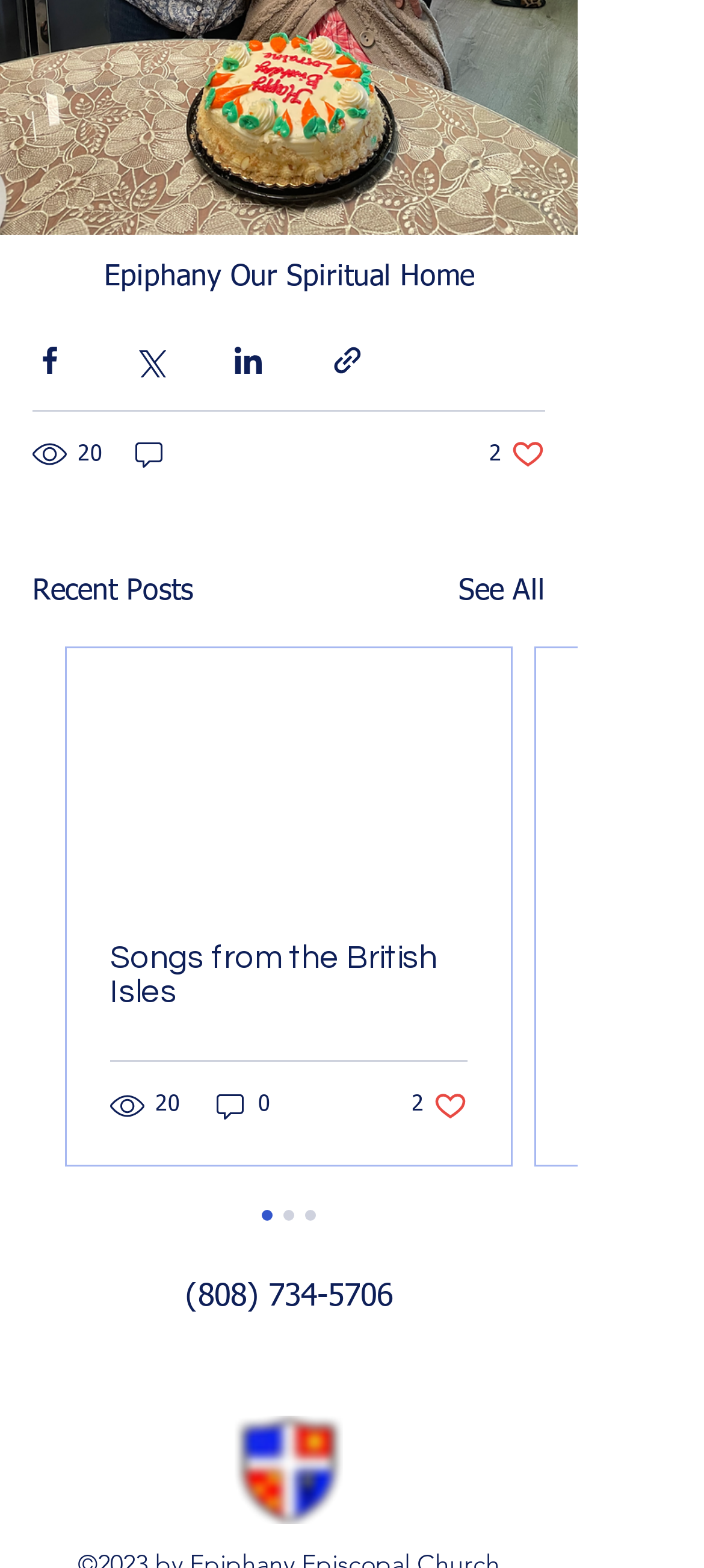Observe the image and answer the following question in detail: How many share buttons are there?

There are four share buttons on the webpage, which are 'Share via Facebook', 'Share via Twitter', 'Share via LinkedIn', and 'Share via link'. These buttons are located below the title of the webpage.